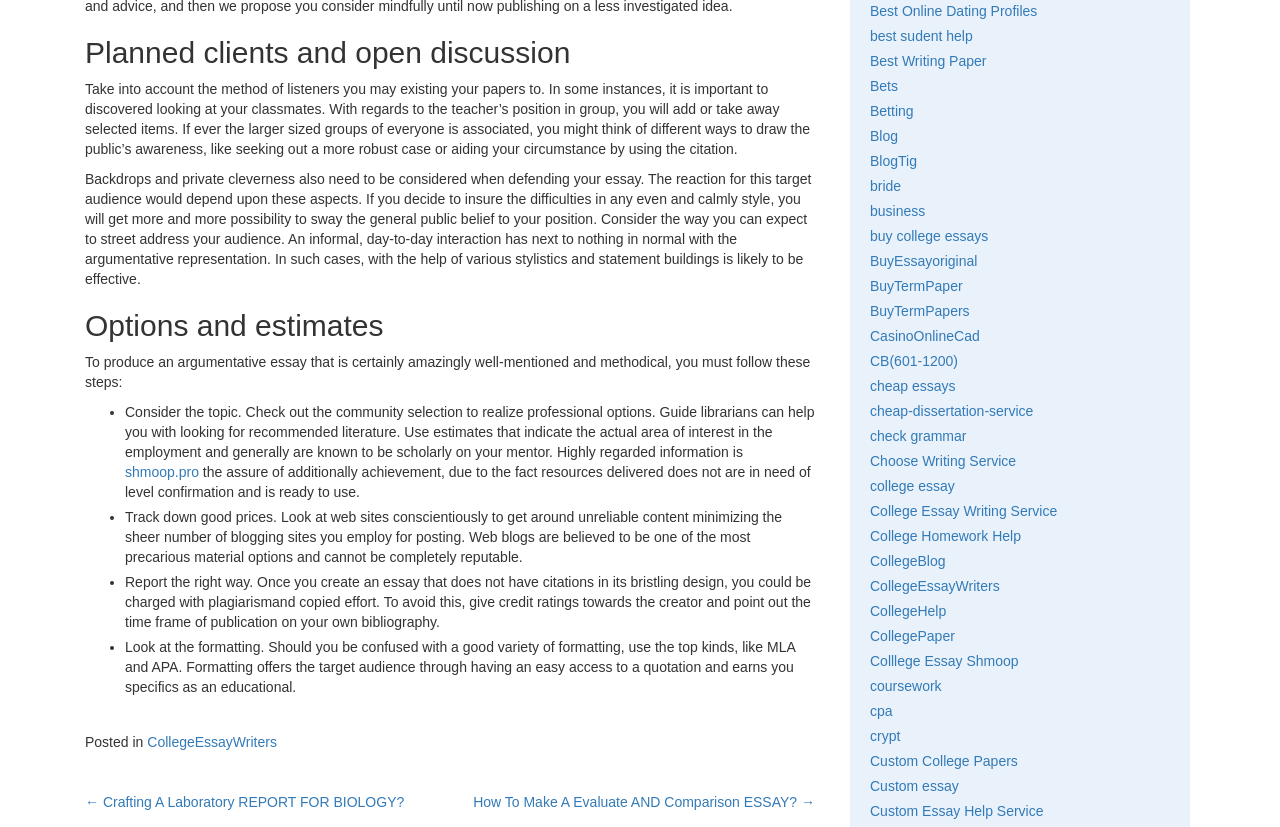Given the description college essay, predict the bounding box coordinates of the UI element. Ensure the coordinates are in the format (top-left x, top-left y, bottom-right x, bottom-right y) and all values are between 0 and 1.

[0.68, 0.578, 0.746, 0.598]